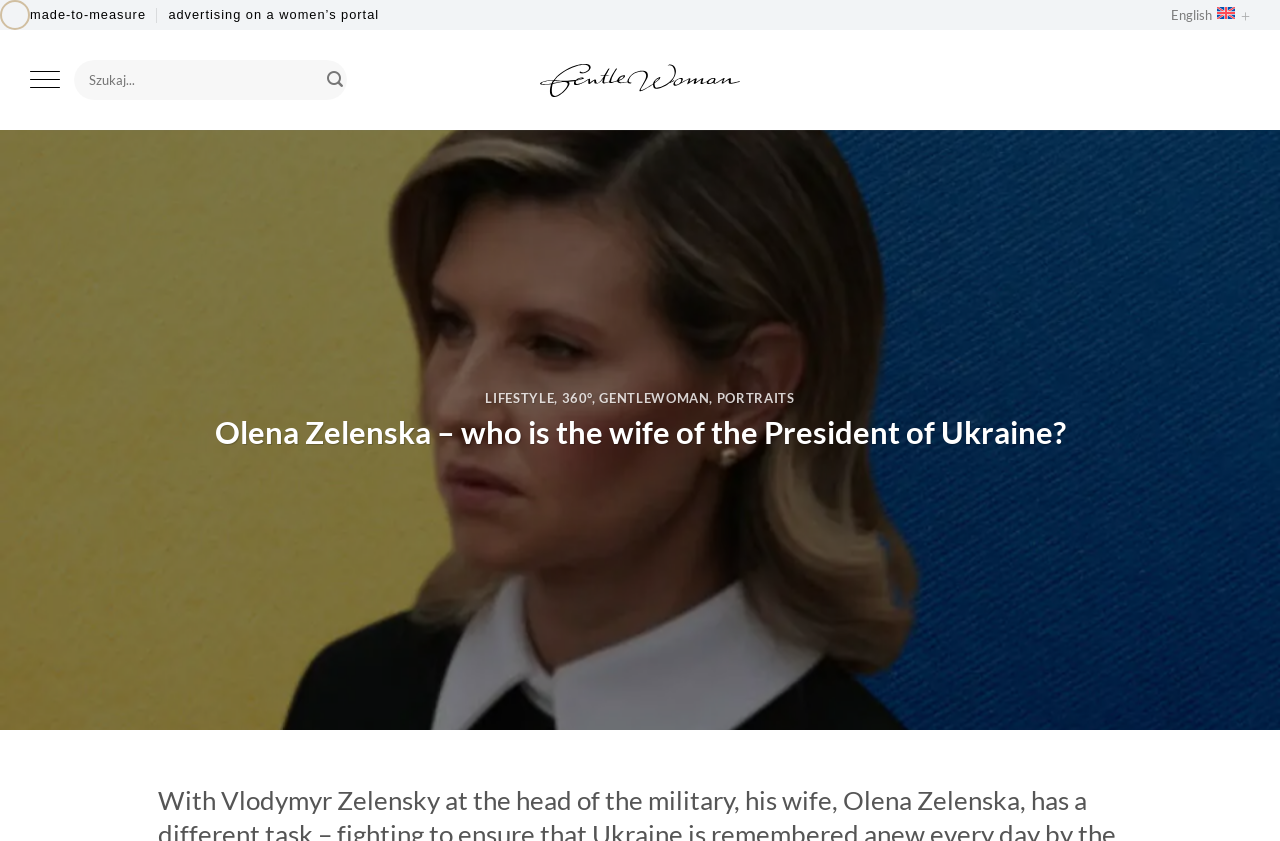Kindly determine the bounding box coordinates for the clickable area to achieve the given instruction: "go to the home page".

None